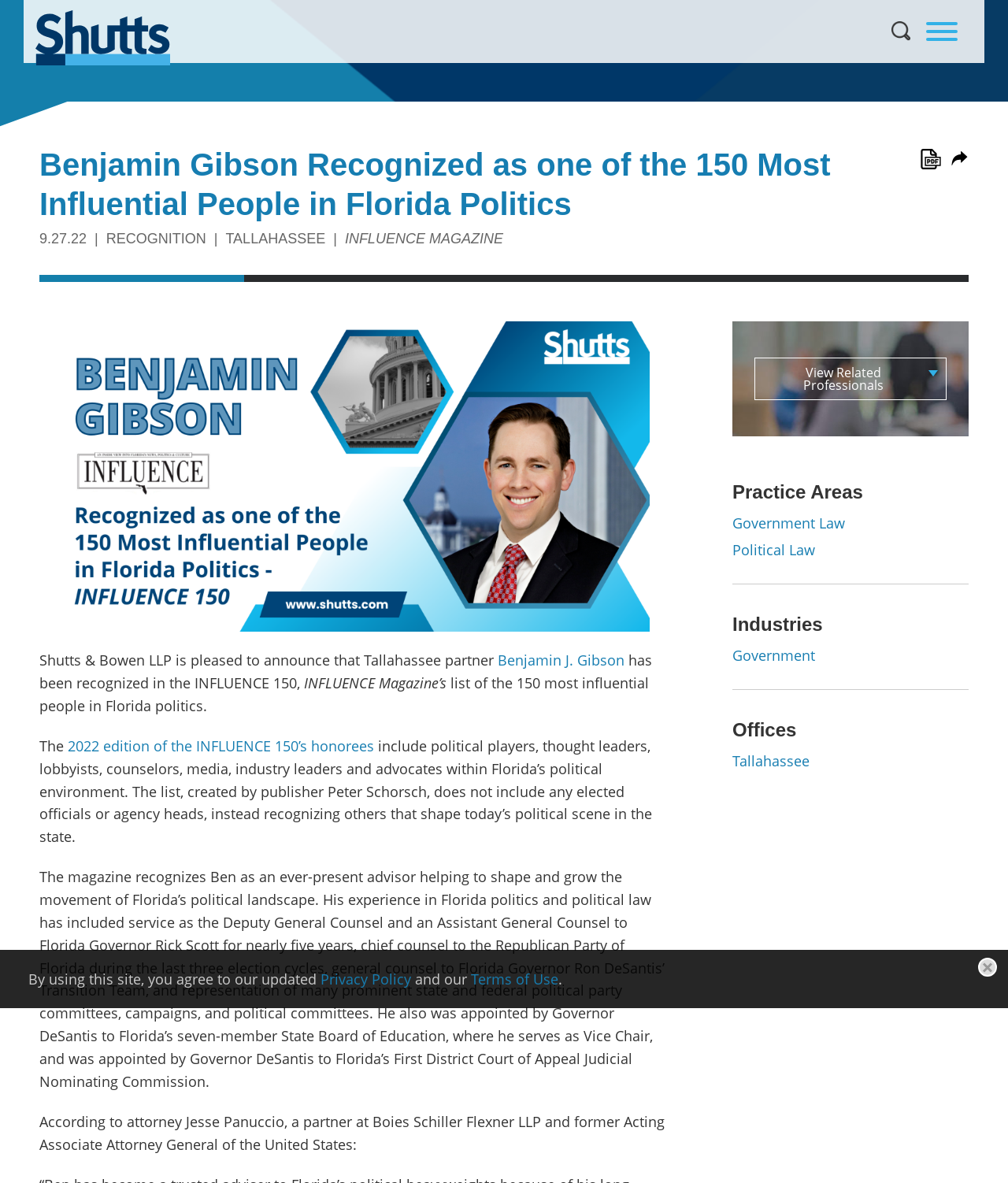Determine the bounding box coordinates of the element that should be clicked to execute the following command: "Read the article in PDF".

[0.913, 0.126, 0.934, 0.143]